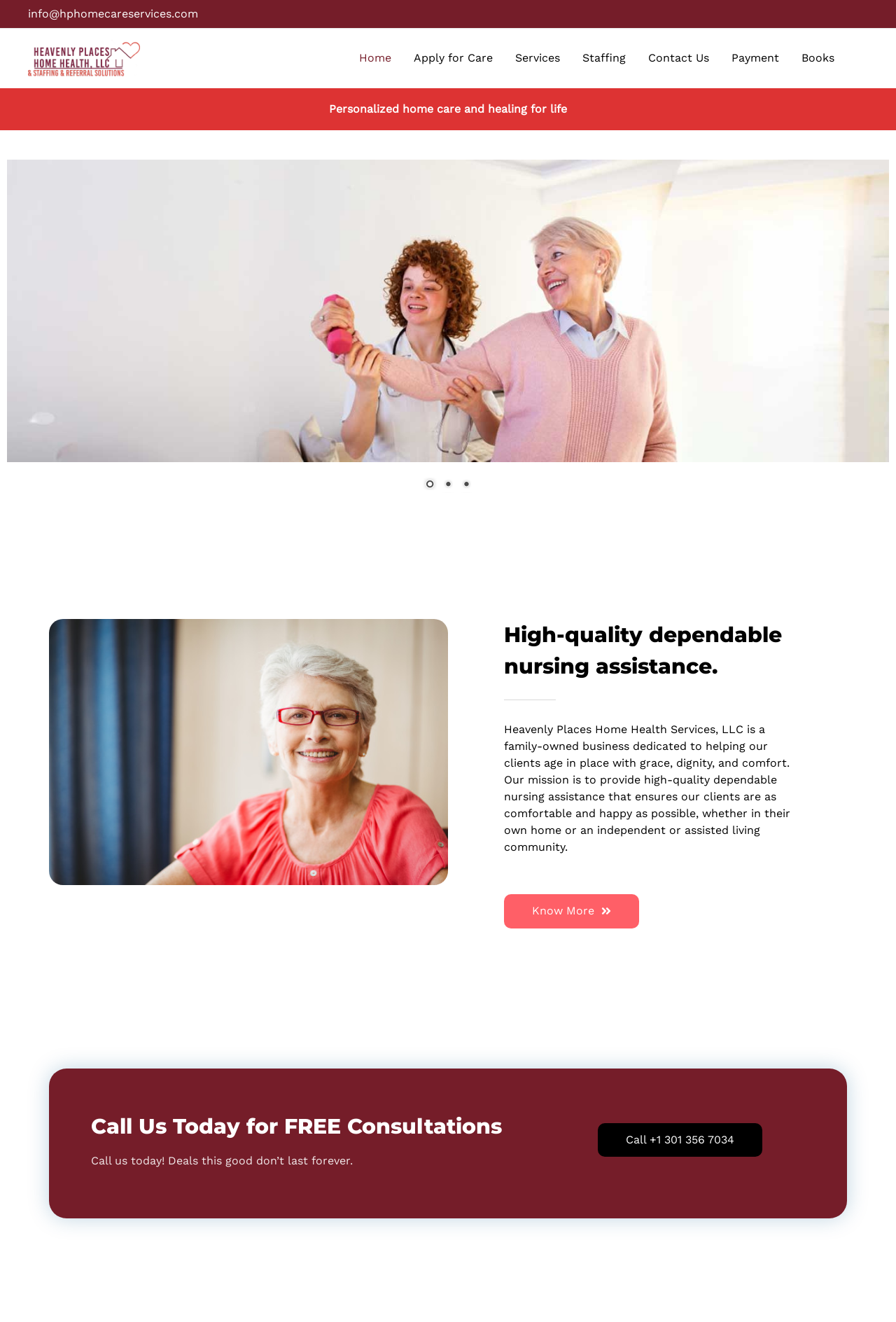What is the mission of Heavenly Places Home Health Services, LLC?
From the image, respond using a single word or phrase.

To provide high-quality dependable nursing assistance